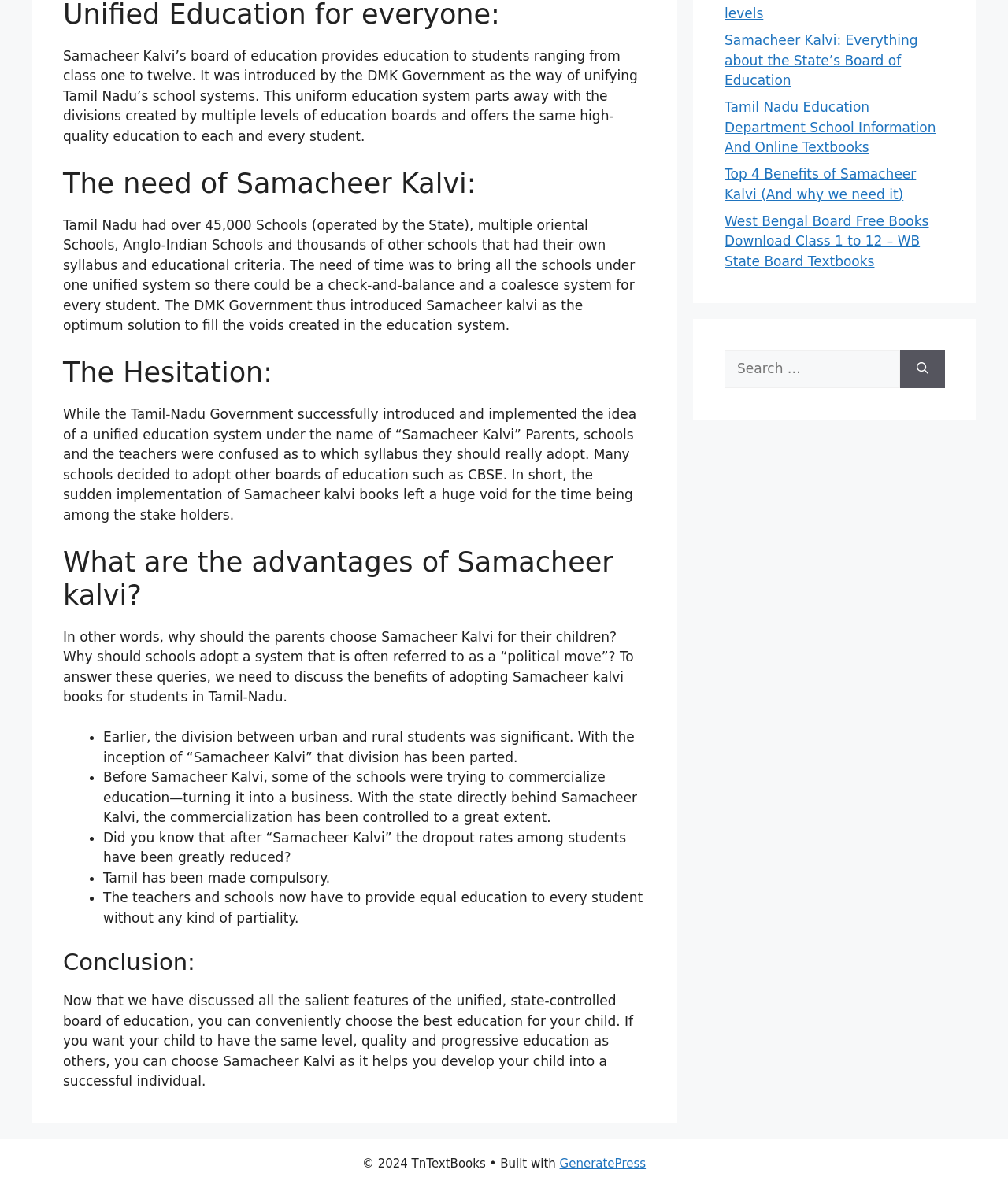Locate the bounding box of the UI element based on this description: "GeneratePress". Provide four float numbers between 0 and 1 as [left, top, right, bottom].

[0.555, 0.973, 0.641, 0.985]